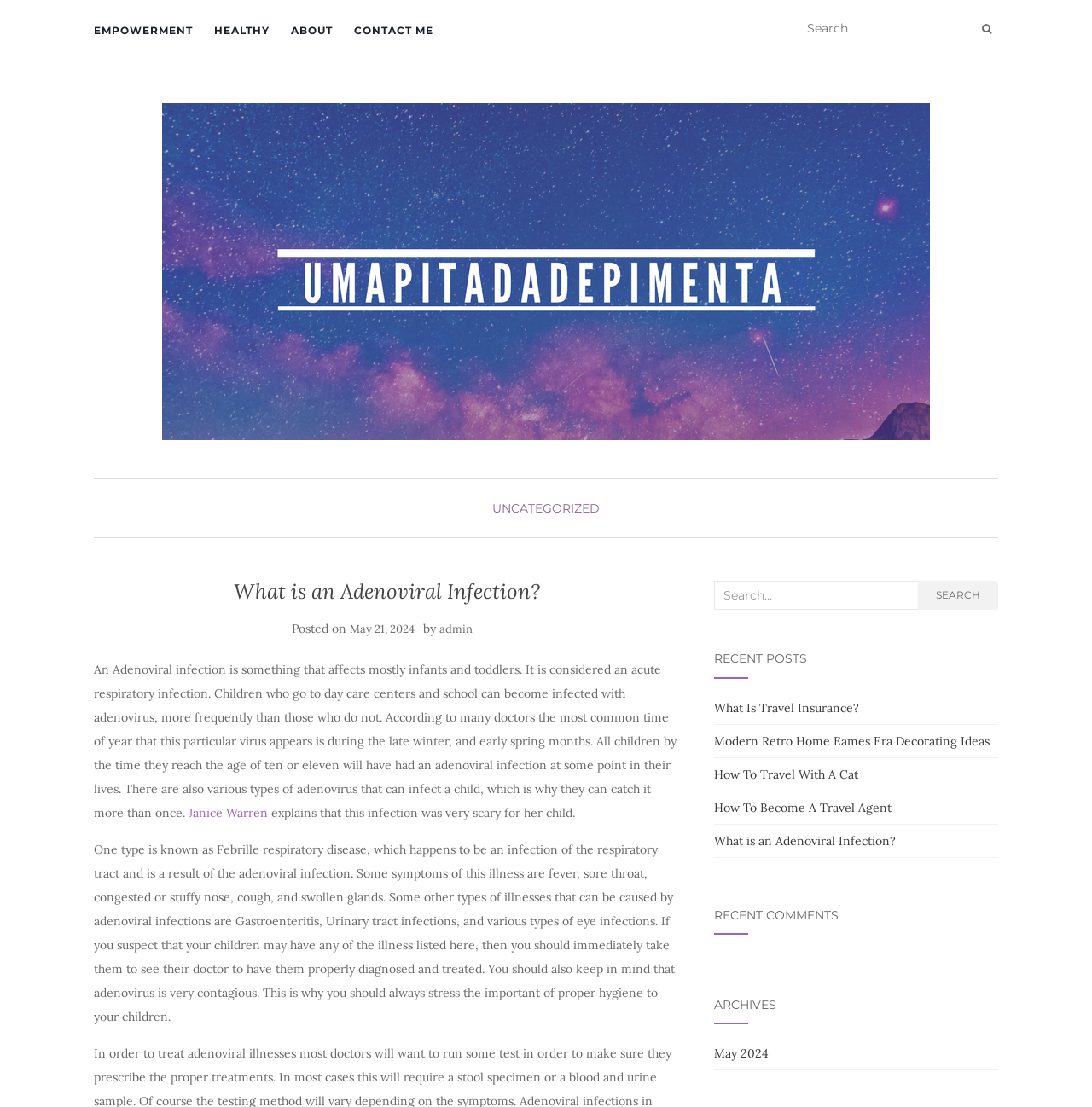From the element description What is an Adenoviral Infection?, predict the bounding box coordinates of the UI element. The coordinates must be specified in the format (top-left x, top-left y, bottom-right x, bottom-right y) and should be within the 0 to 1 range.

[0.654, 0.752, 0.82, 0.766]